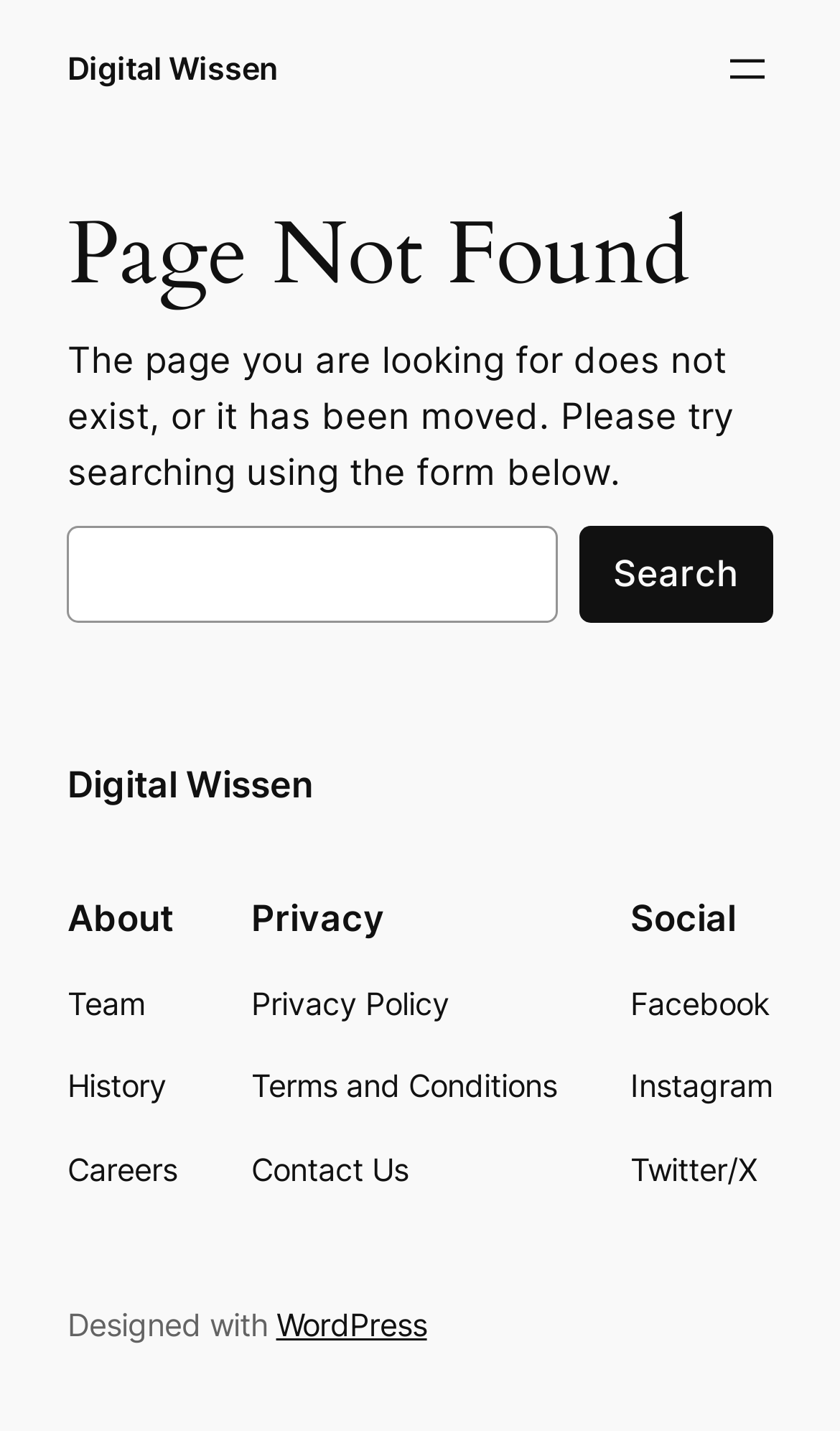Reply to the question with a brief word or phrase: What is the purpose of the search form?

To search the website